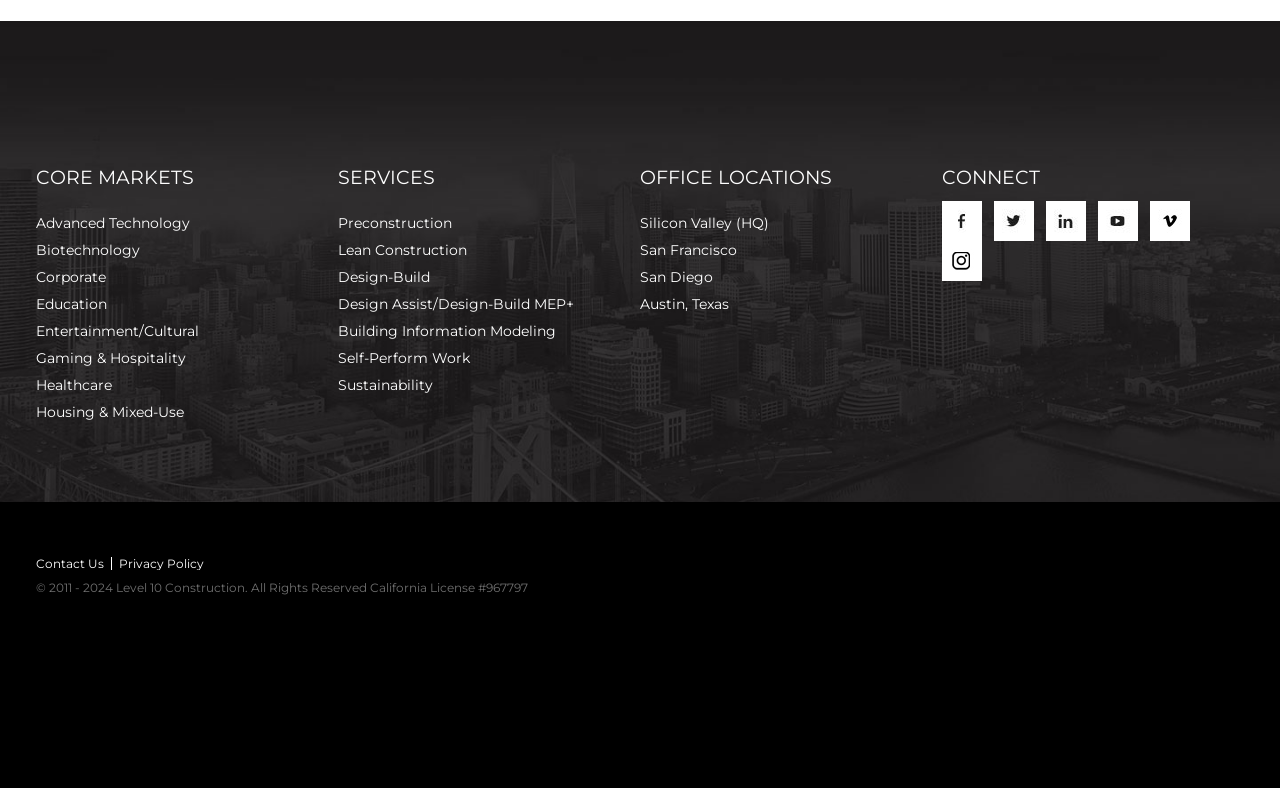Please identify the bounding box coordinates of the element's region that should be clicked to execute the following instruction: "Contact Us". The bounding box coordinates must be four float numbers between 0 and 1, i.e., [left, top, right, bottom].

[0.028, 0.706, 0.081, 0.725]